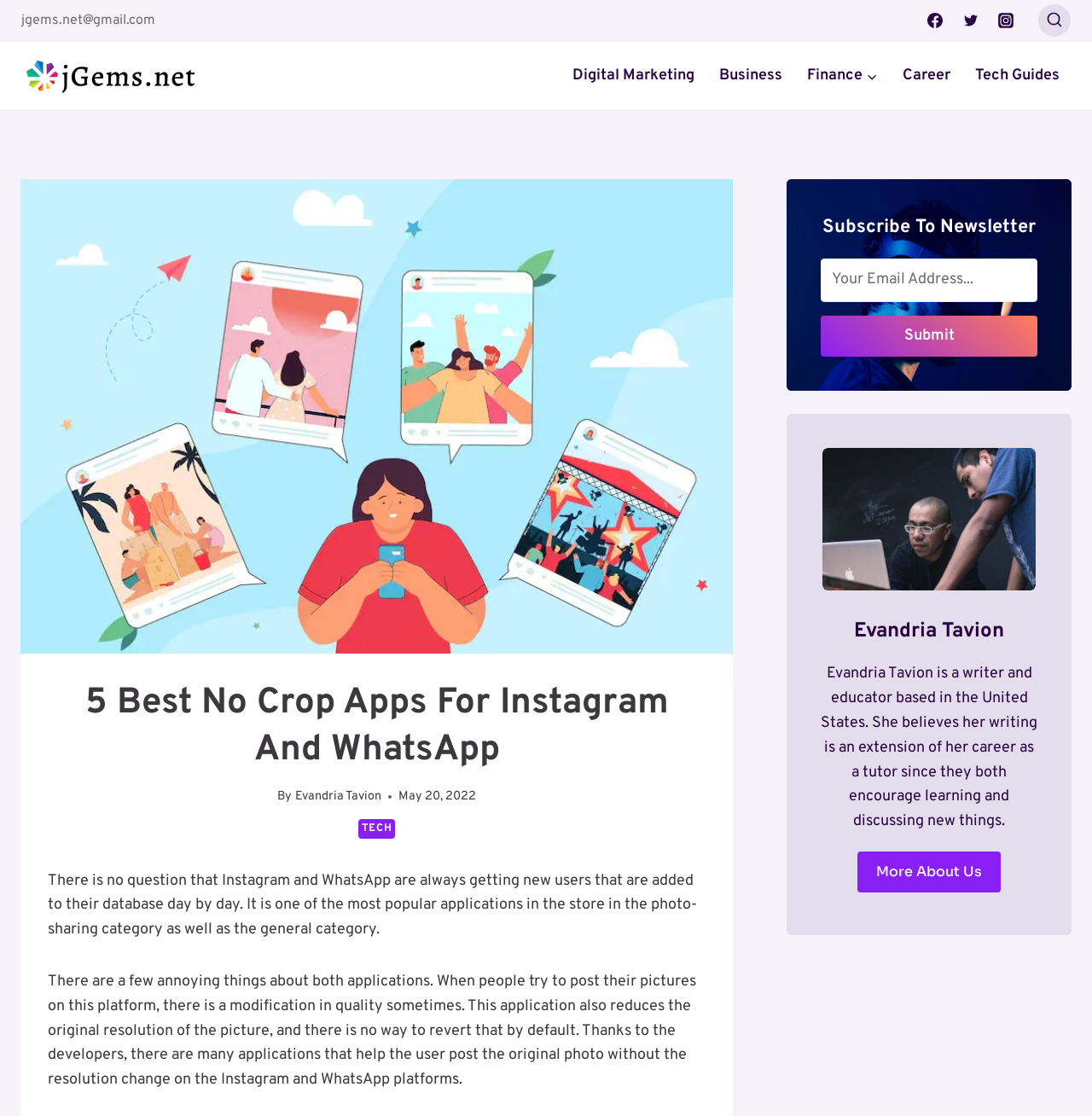Given the webpage screenshot, identify the bounding box of the UI element that matches this description: "name="kb_field_2" placeholder="Your Email Address..."".

[0.752, 0.231, 0.95, 0.27]